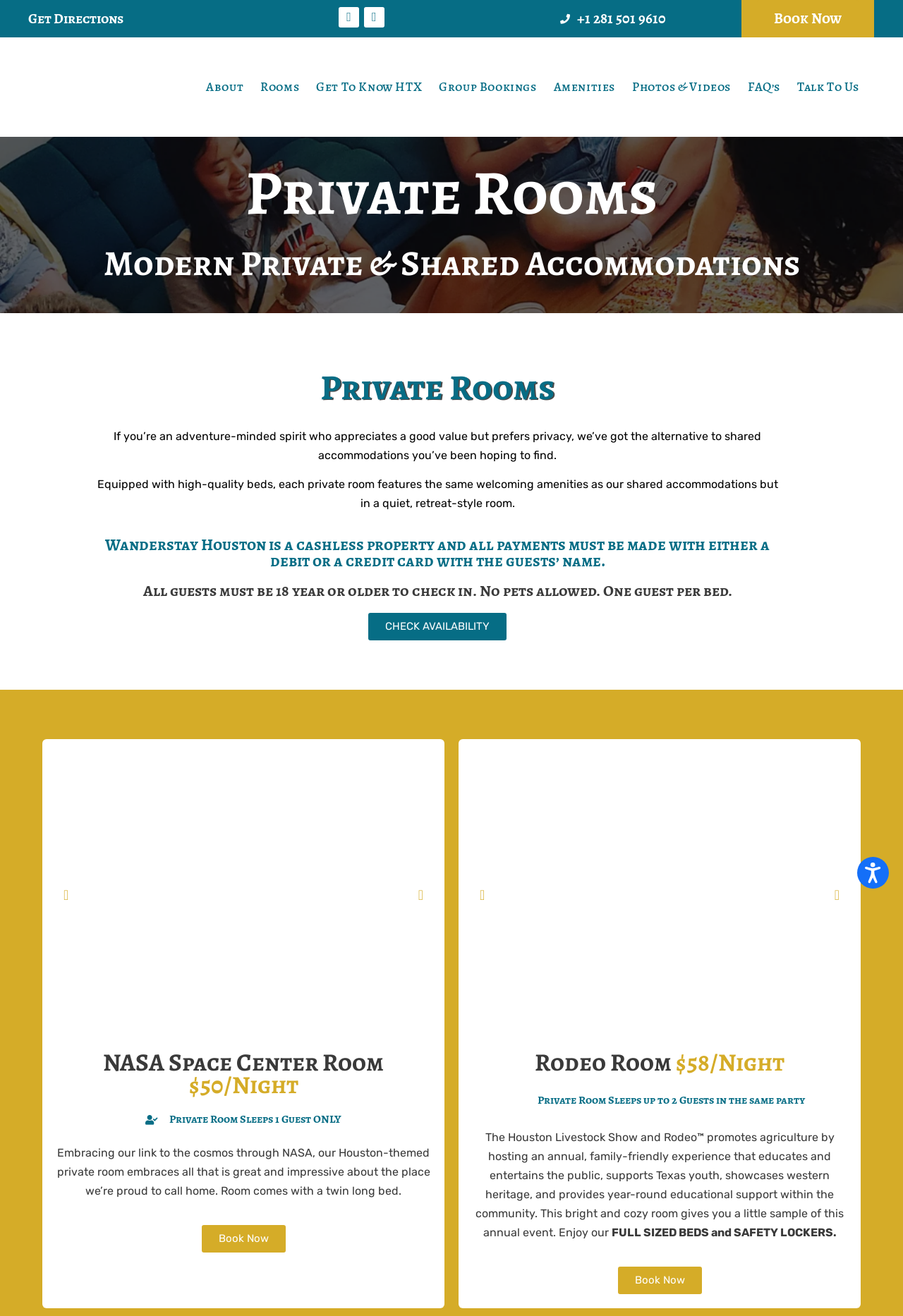Find the bounding box coordinates for the element that must be clicked to complete the instruction: "View Photos & Videos". The coordinates should be four float numbers between 0 and 1, indicated as [left, top, right, bottom].

[0.691, 0.057, 0.819, 0.075]